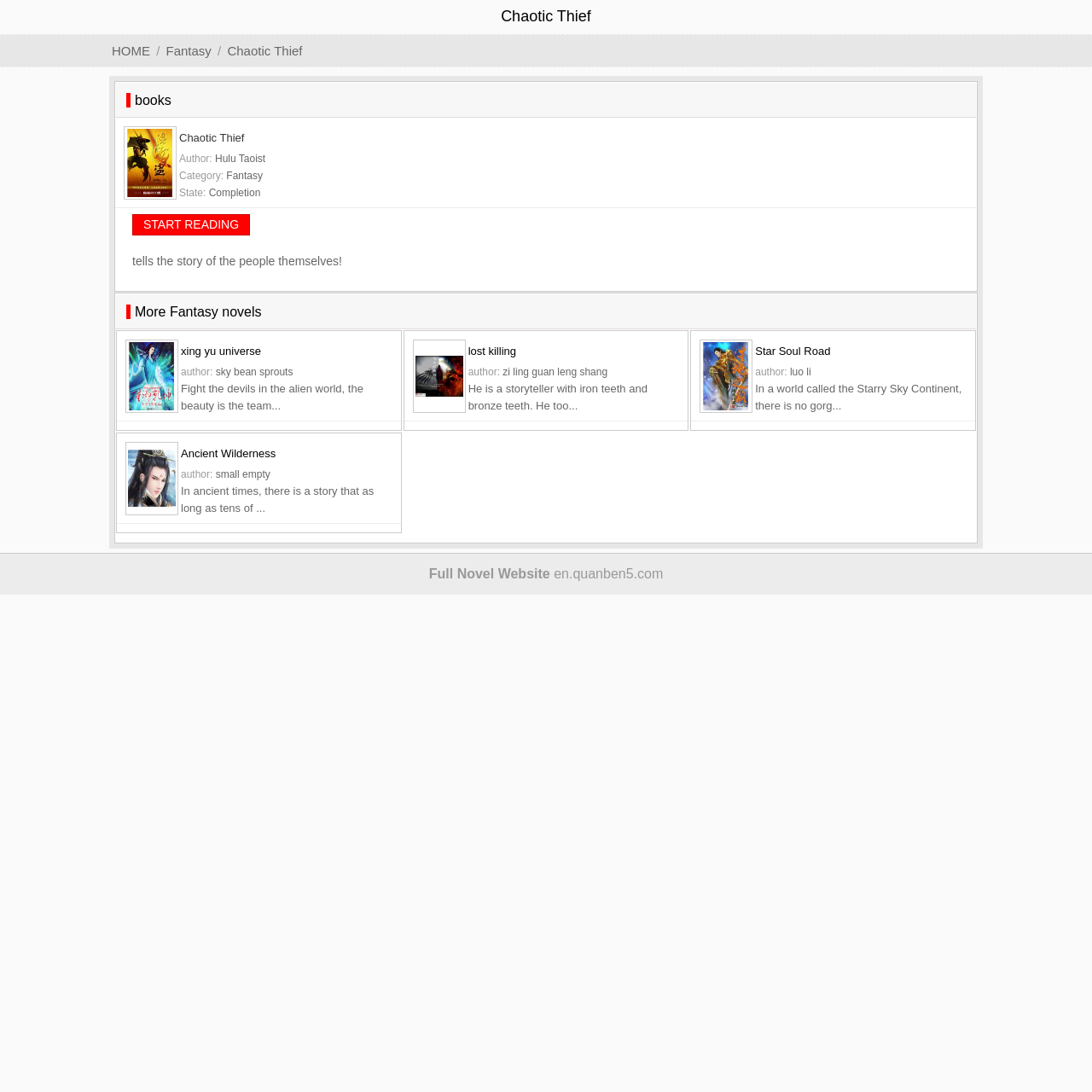Using the format (top-left x, top-left y, bottom-right x, bottom-right y), provide the bounding box coordinates for the described UI element. All values should be floating point numbers between 0 and 1: Star Soul Road

[0.692, 0.311, 0.893, 0.333]